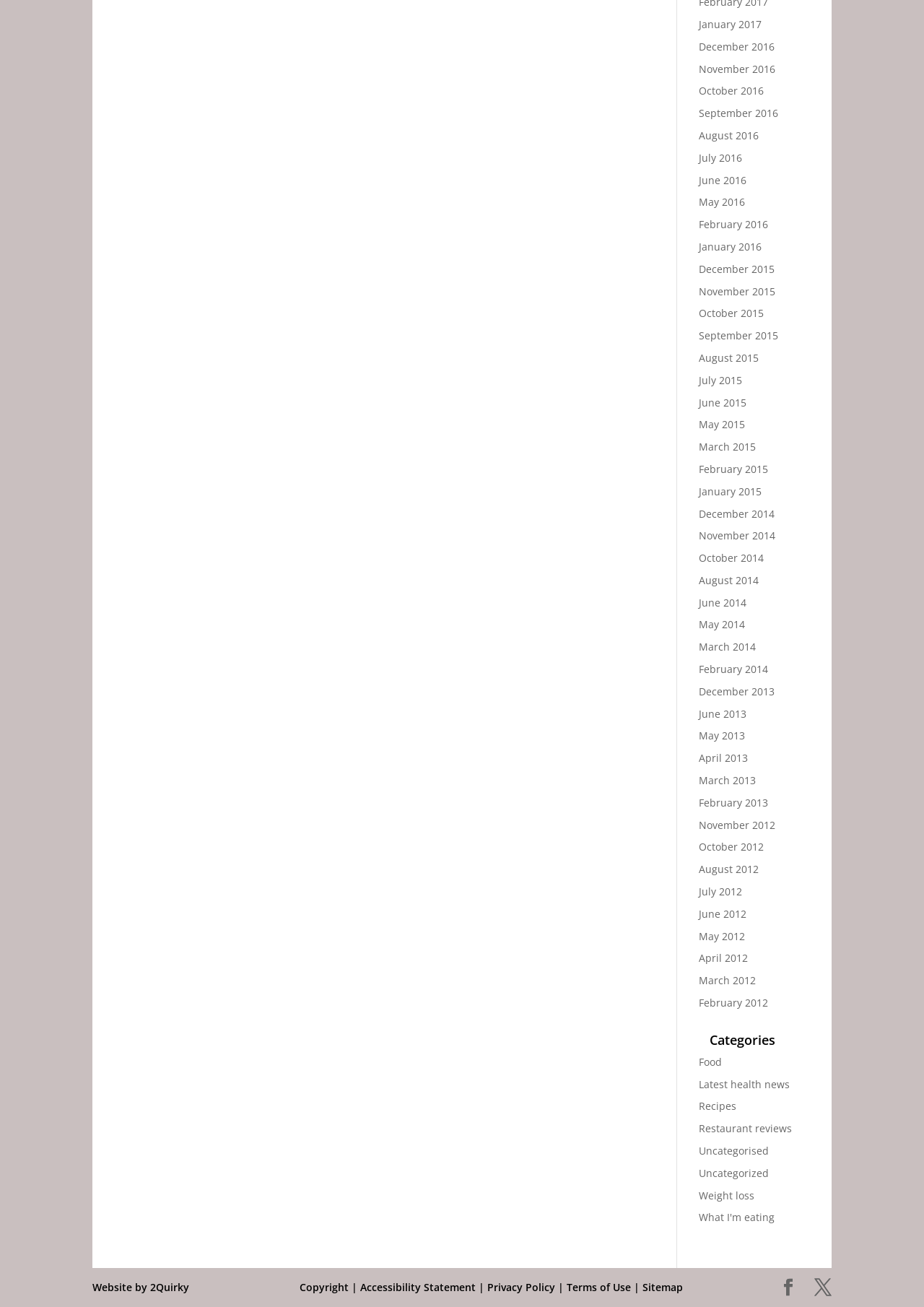Refer to the image and provide an in-depth answer to the question: 
How many links are there under the 'Categories' heading?

I found the number of links under the 'Categories' heading by counting the links listed under the heading, which includes links such as 'Food', 'Latest health news', 'Recipes', and so on. There are 7 links in total.